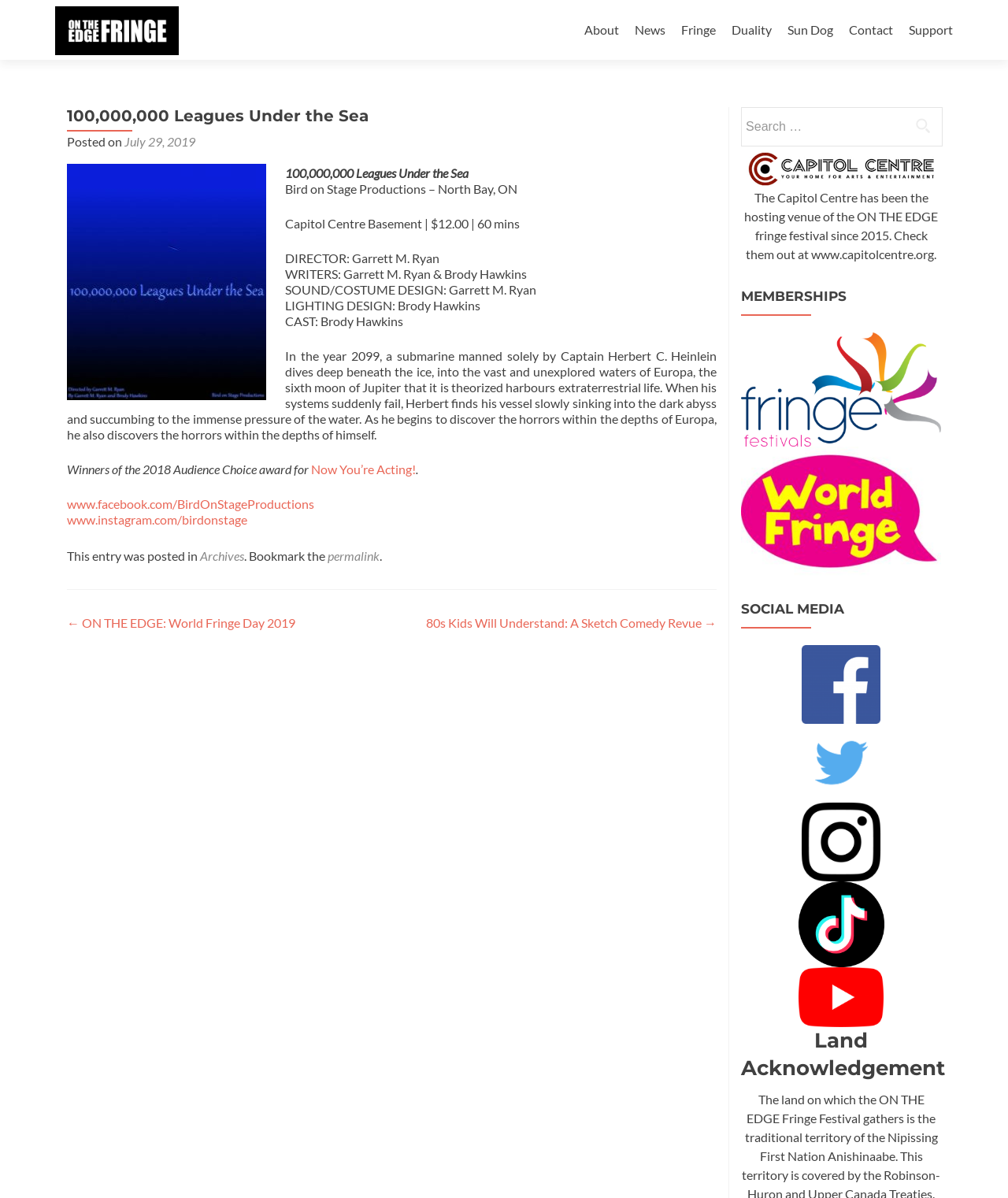Respond to the question with just a single word or phrase: 
What is the name of the production company?

Bird on Stage Productions